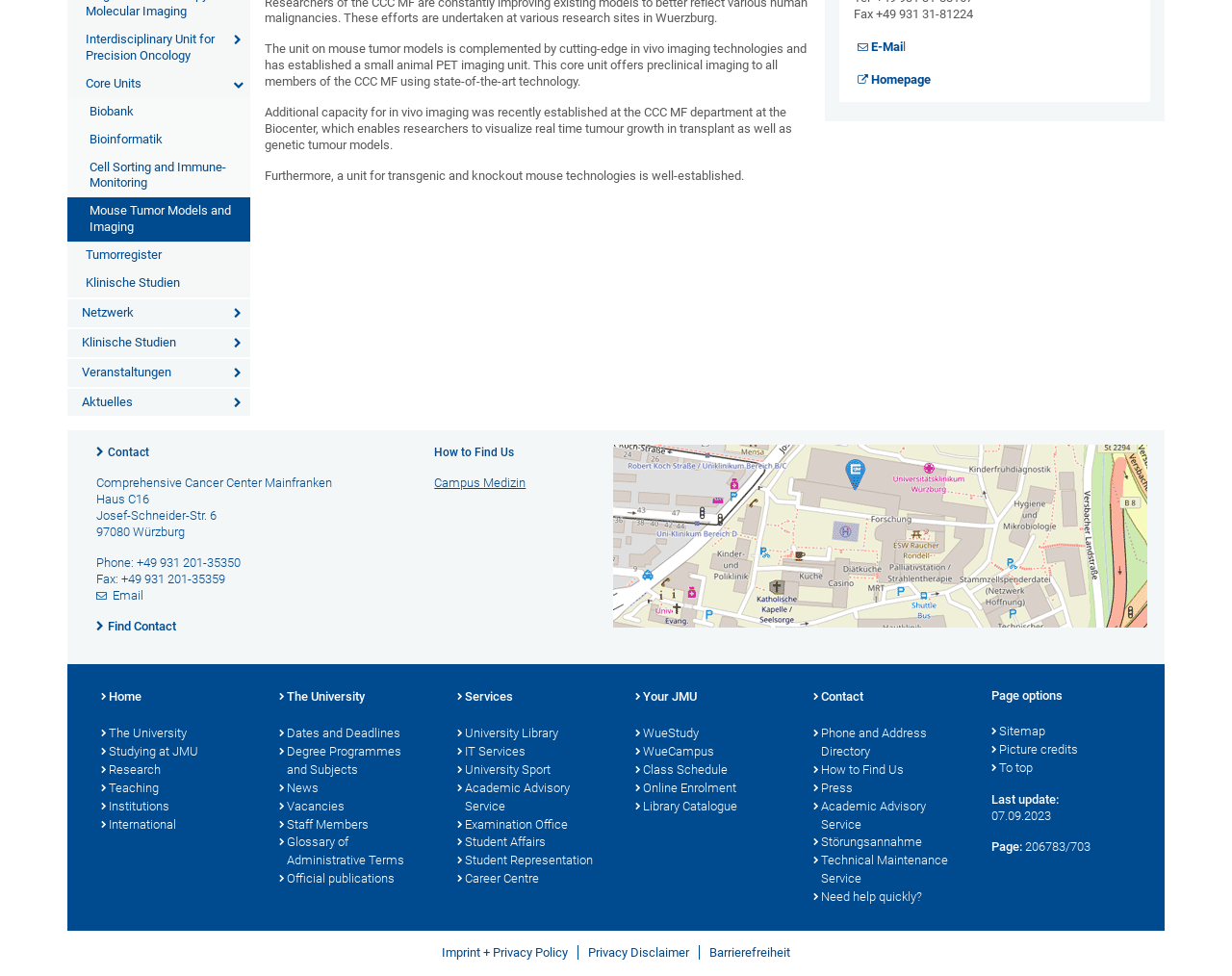Show the bounding box coordinates for the HTML element as described: "Home".

[0.082, 0.705, 0.195, 0.723]